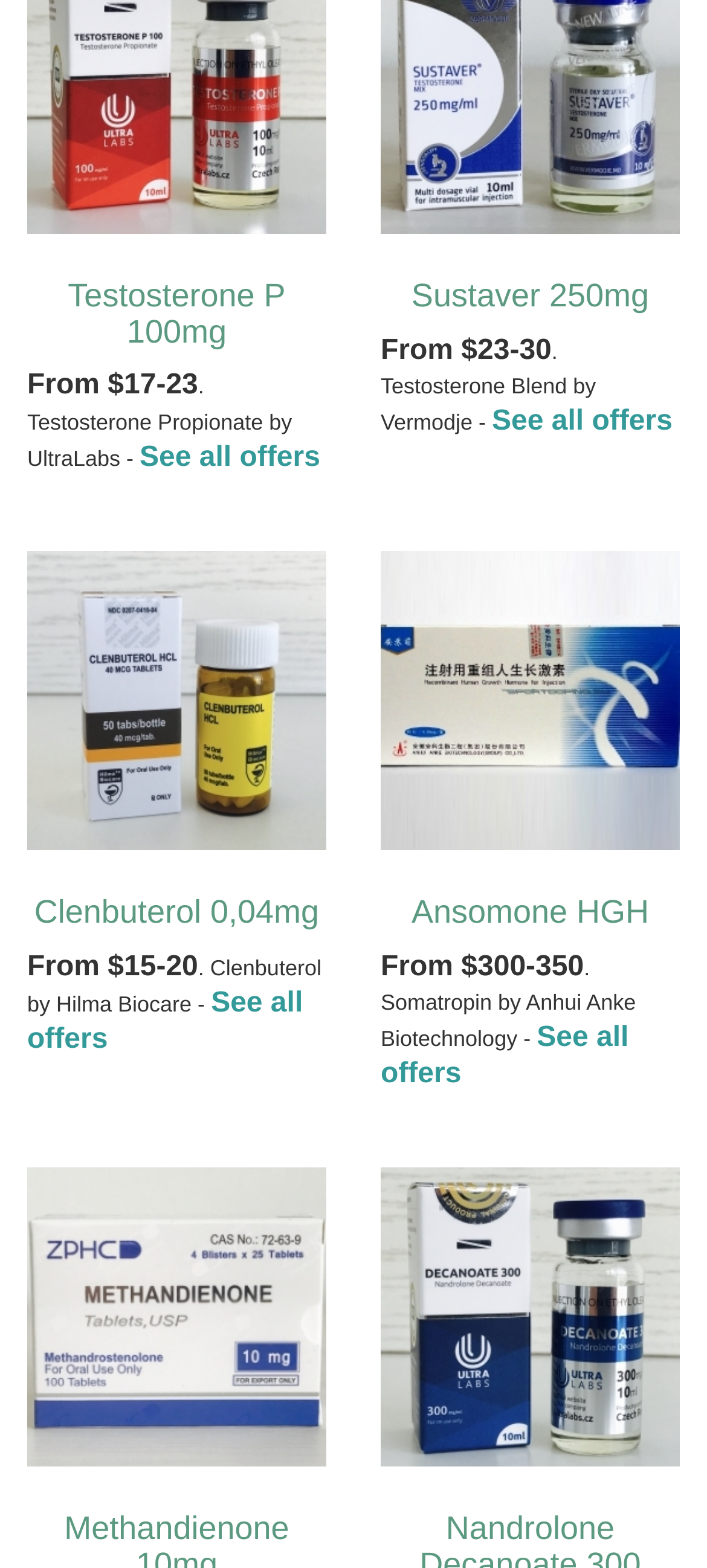How many links are there on this page?
Please respond to the question thoroughly and include all relevant details.

I counted the number of links on the page, including the 'See all offers' links and the product links. There are 9 links in total.